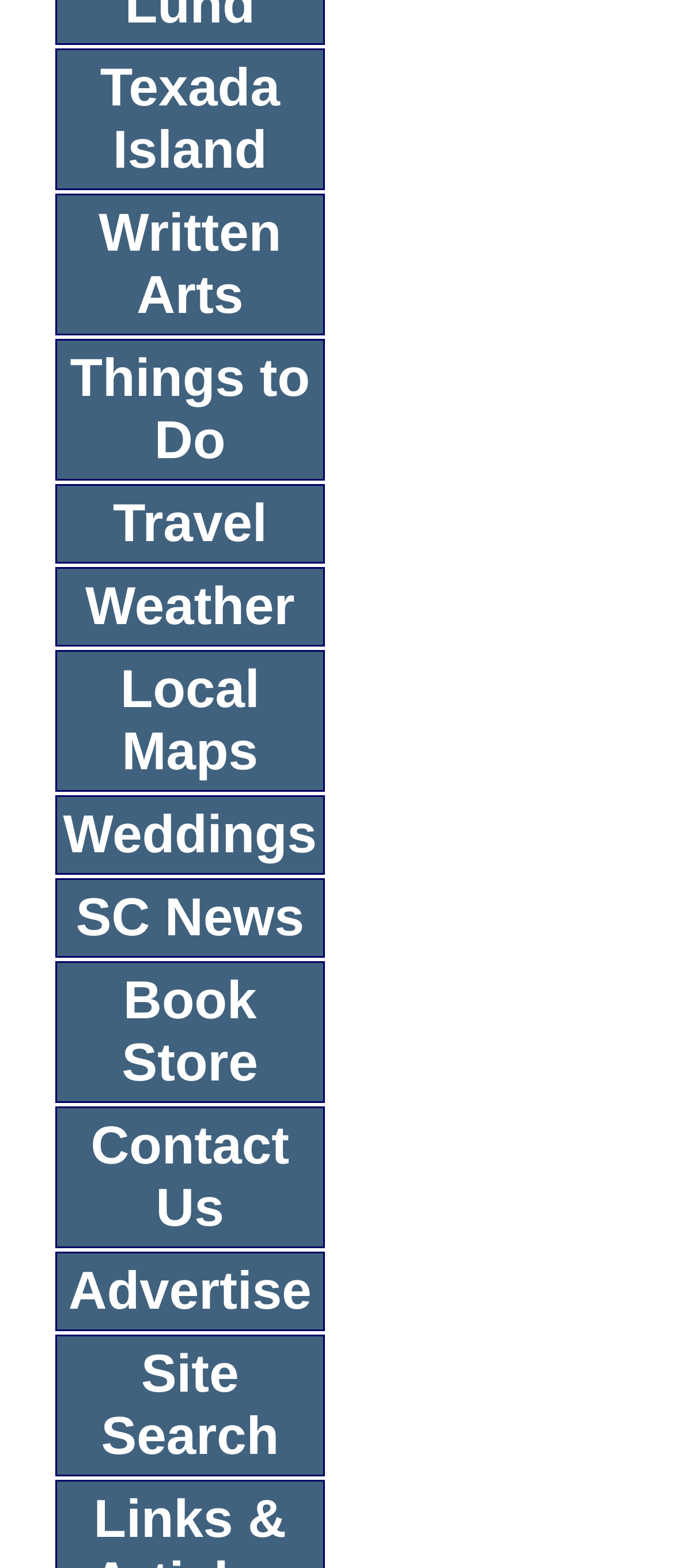Respond to the question below with a single word or phrase: Are the links on the webpage arranged vertically?

Yes